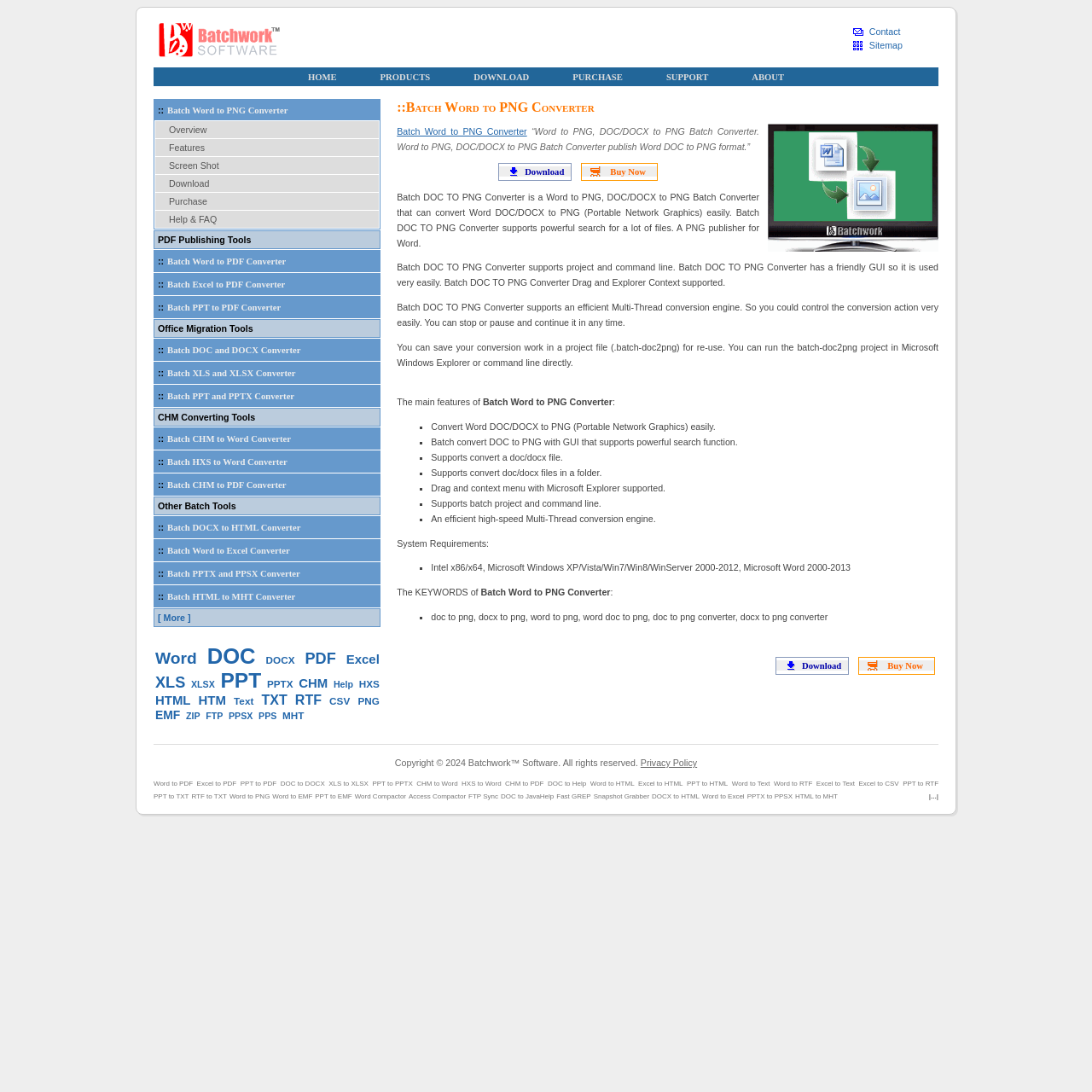Answer the question below using just one word or a short phrase: 
What is the name of the software?

Batch Word to PNG Converter